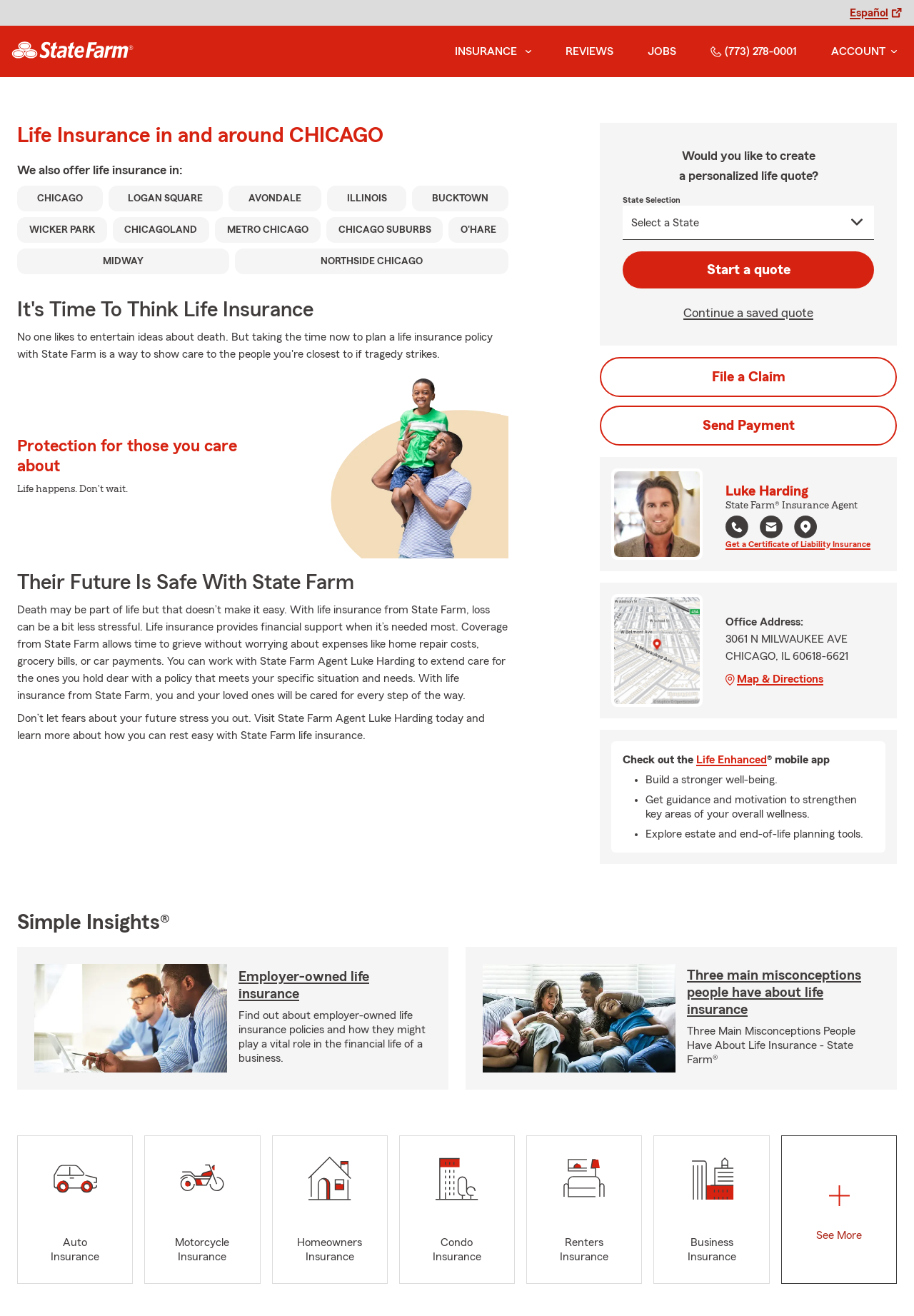Can you find the bounding box coordinates of the area I should click to execute the following instruction: "Learn more about life insurance"?

[0.261, 0.737, 0.404, 0.761]